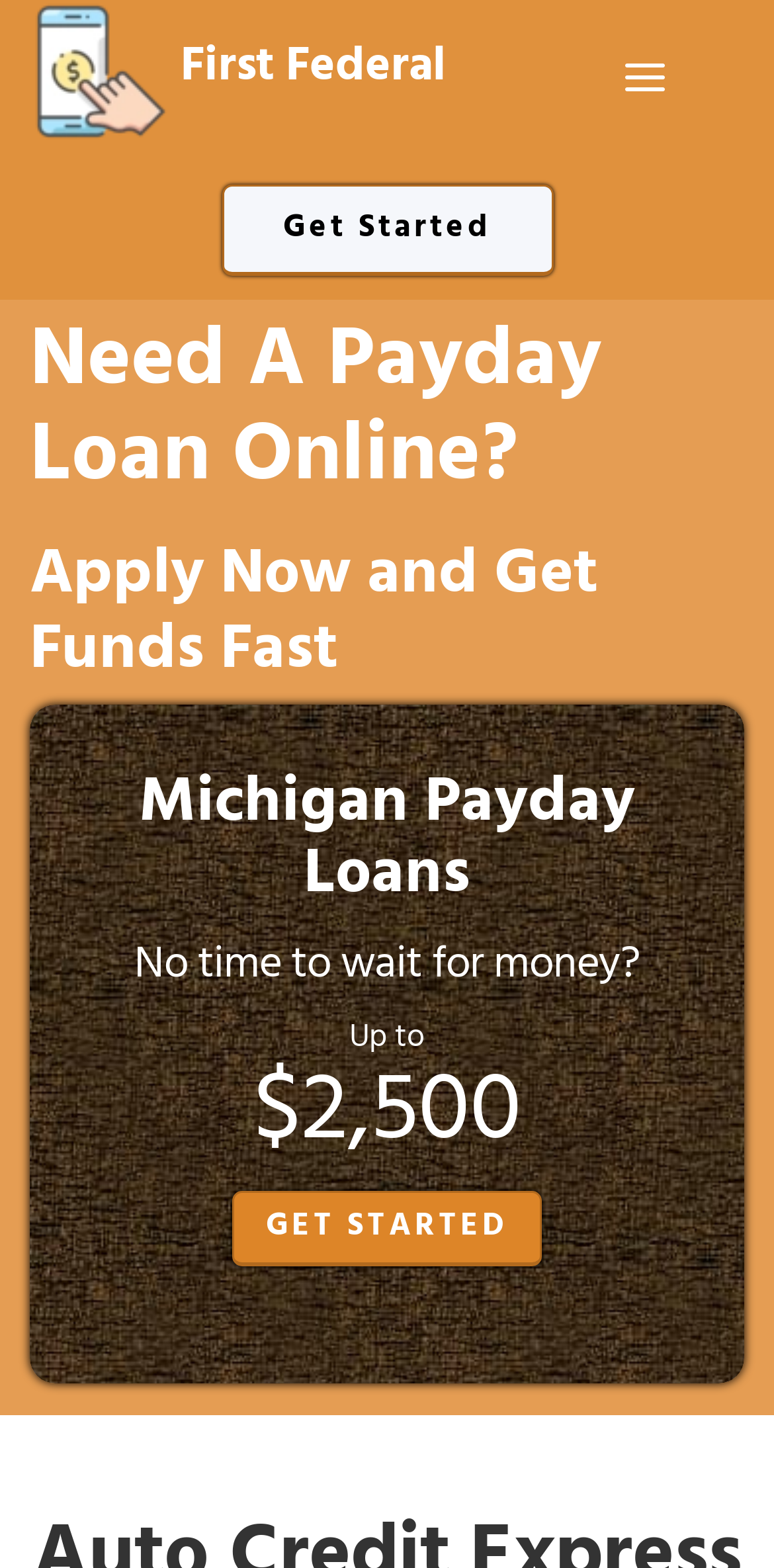What is the purpose of this webpage?
Please describe in detail the information shown in the image to answer the question.

Based on the webpage content, it appears to be a platform that provides payday loan services, allowing users to apply for loans and get funds quickly.